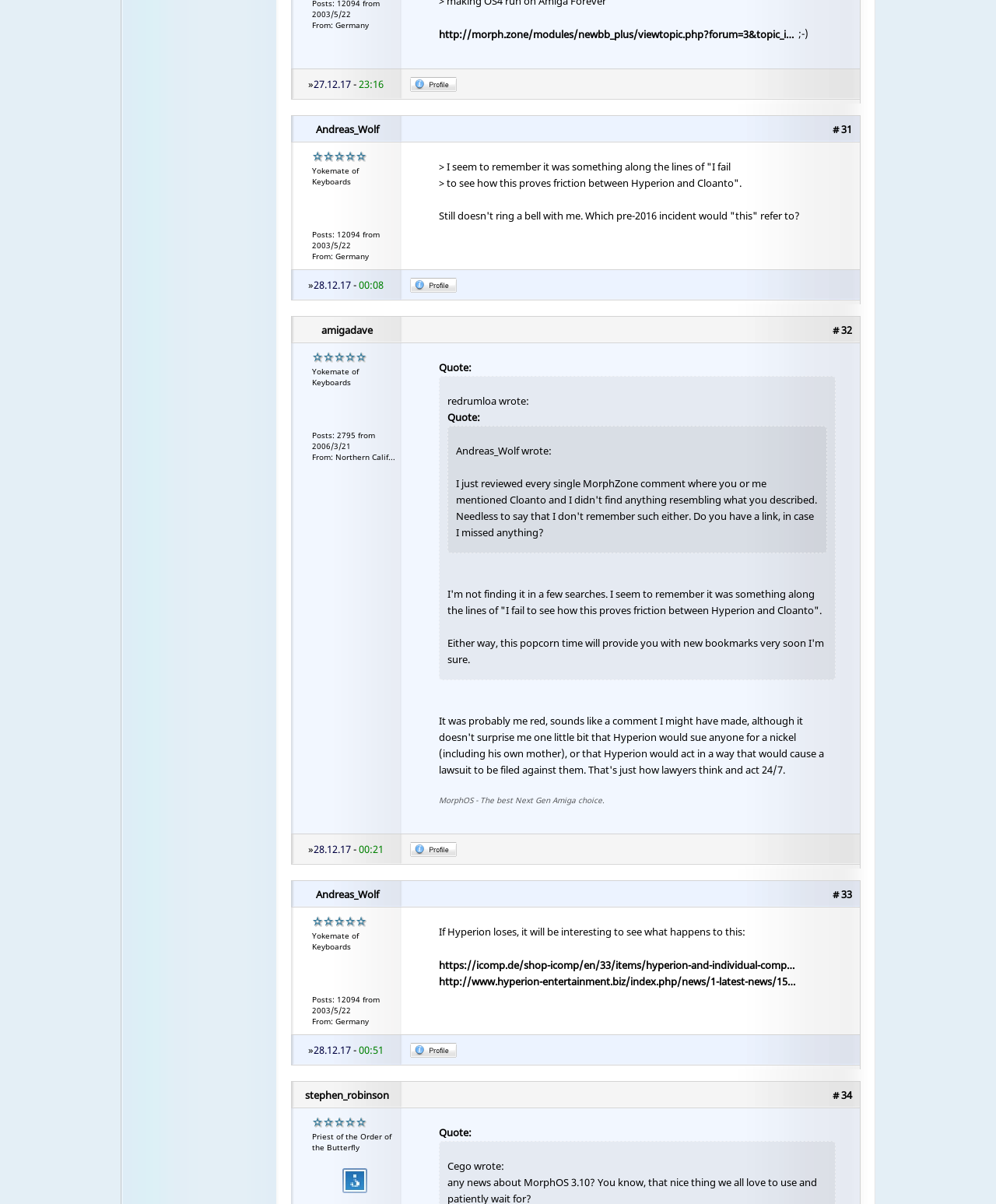Please identify the bounding box coordinates of the clickable area that will allow you to execute the instruction: "Click the 'Post Comment' button".

None